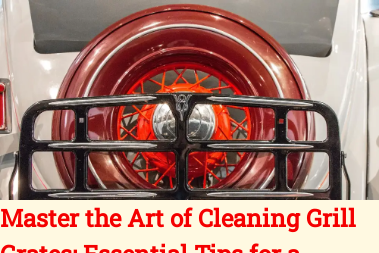What is the main topic of the guide?
Please analyze the image and answer the question with as much detail as possible.

The bold text 'Master the Art of Cleaning Grill Grates: Essential Tips for a Spotless BBQ Experience at Home' suggests that the main topic of the guide is providing practical advice for maintaining grill equipment, specifically focusing on cleaning grill grates.